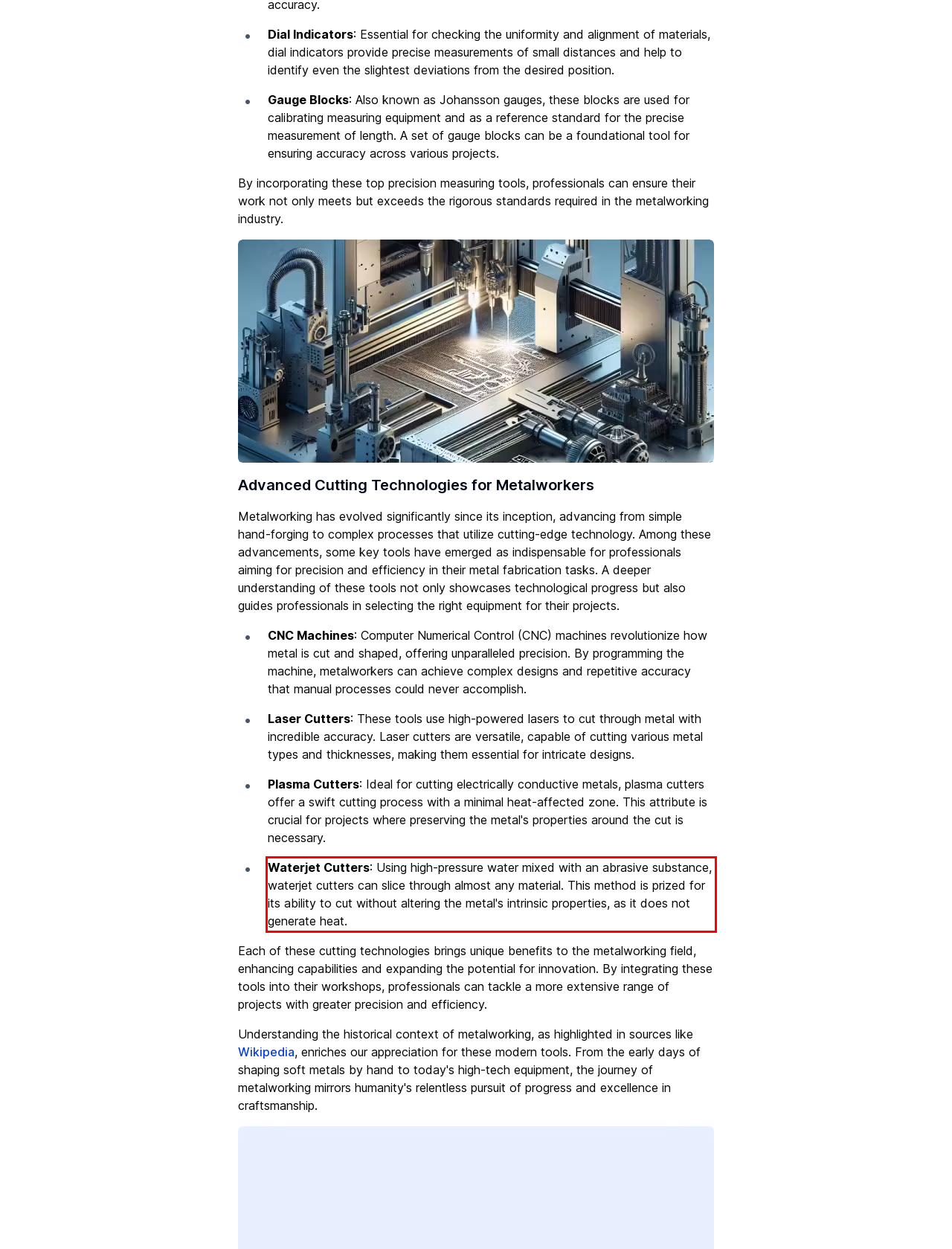Examine the webpage screenshot and use OCR to recognize and output the text within the red bounding box.

Waterjet Cutters: Using high-pressure water mixed with an abrasive substance, waterjet cutters can slice through almost any material. This method is prized for its ability to cut without altering the metal's intrinsic properties, as it does not generate heat.